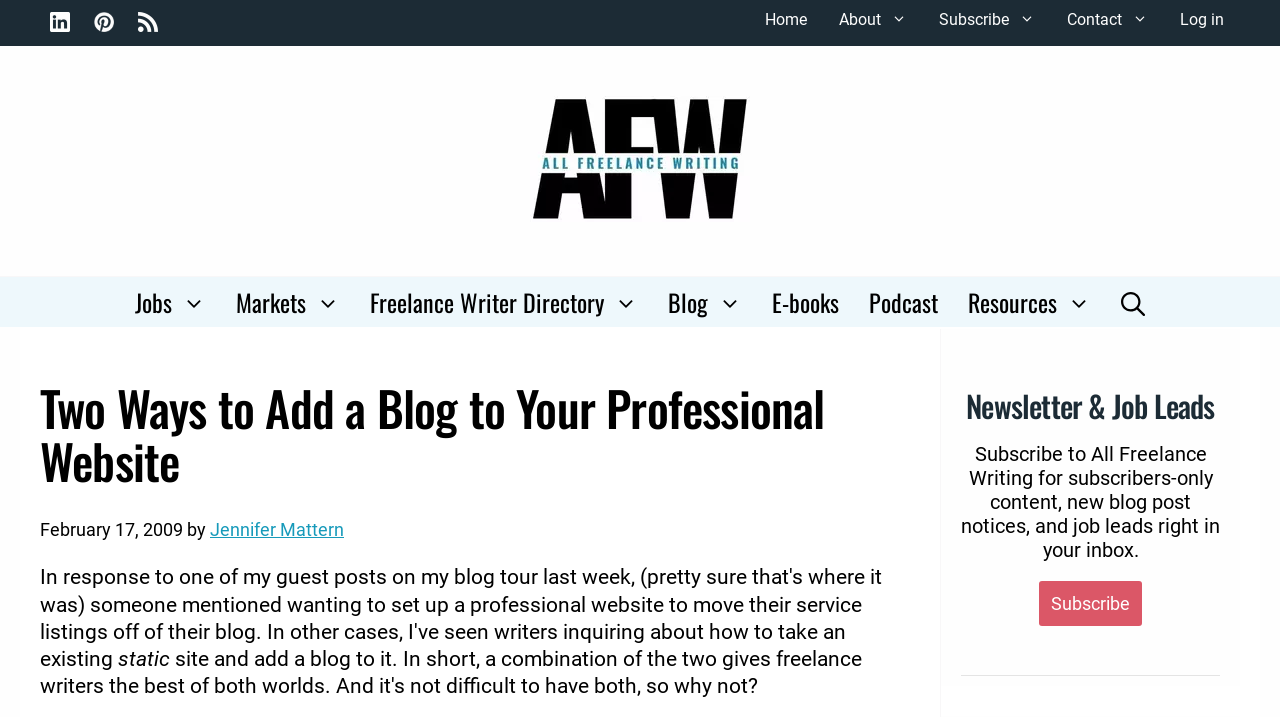Illustrate the webpage with a detailed description.

This webpage is about adding a blog to a professional website, with a focus on two options: separate installation or full integration into static content. 

At the top left corner, there are three social media links: LinkedIn, Pinterest, and RSS, each accompanied by an image. 

To the right of these links, there is a navigation menu with links to Home, About, Subscribe, Contact, and Log in. 

Below the social media links and navigation menu, there is a banner with a link to "All Freelance Writing" and an image. 

Under the banner, there is a primary navigation menu with links to Jobs, Markets, Freelance Writer Directory, Blog, E-books, Podcast, Resources, and Open Search Bar. 

The main content of the webpage is a blog post titled "Two Ways to Add a Blog to Your Professional Website". The post is dated February 17, 2009, and is written by Jennifer Mattern. 

At the bottom right corner, there is a complementary section with a heading "Newsletter & Job Leads". This section contains a paragraph of text describing the benefits of subscribing to the newsletter, including subscribers-only content, new blog post notices, and job leads. There is also a "Subscribe" link in this section.